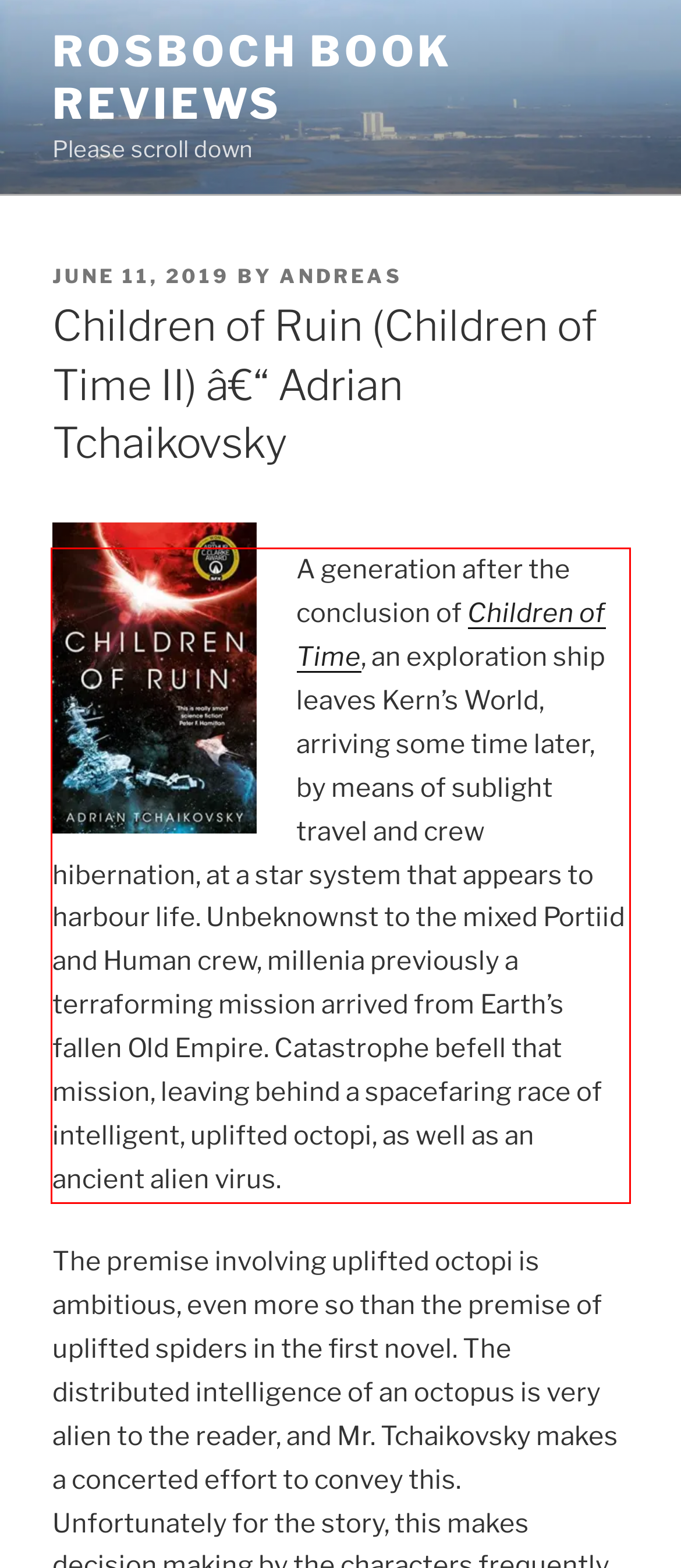From the provided screenshot, extract the text content that is enclosed within the red bounding box.

A generation after the conclusion of Children of Time, an exploration ship leaves Kern’s World, arriving some time later, by means of sublight travel and crew hibernation, at a star system that appears to harbour life. Unbeknownst to the mixed Portiid and Human crew, millenia previously a terraforming mission arrived from Earth’s fallen Old Empire. Catastrophe befell that mission, leaving behind a spacefaring race of intelligent, uplifted octopi, as well as an ancient alien virus.